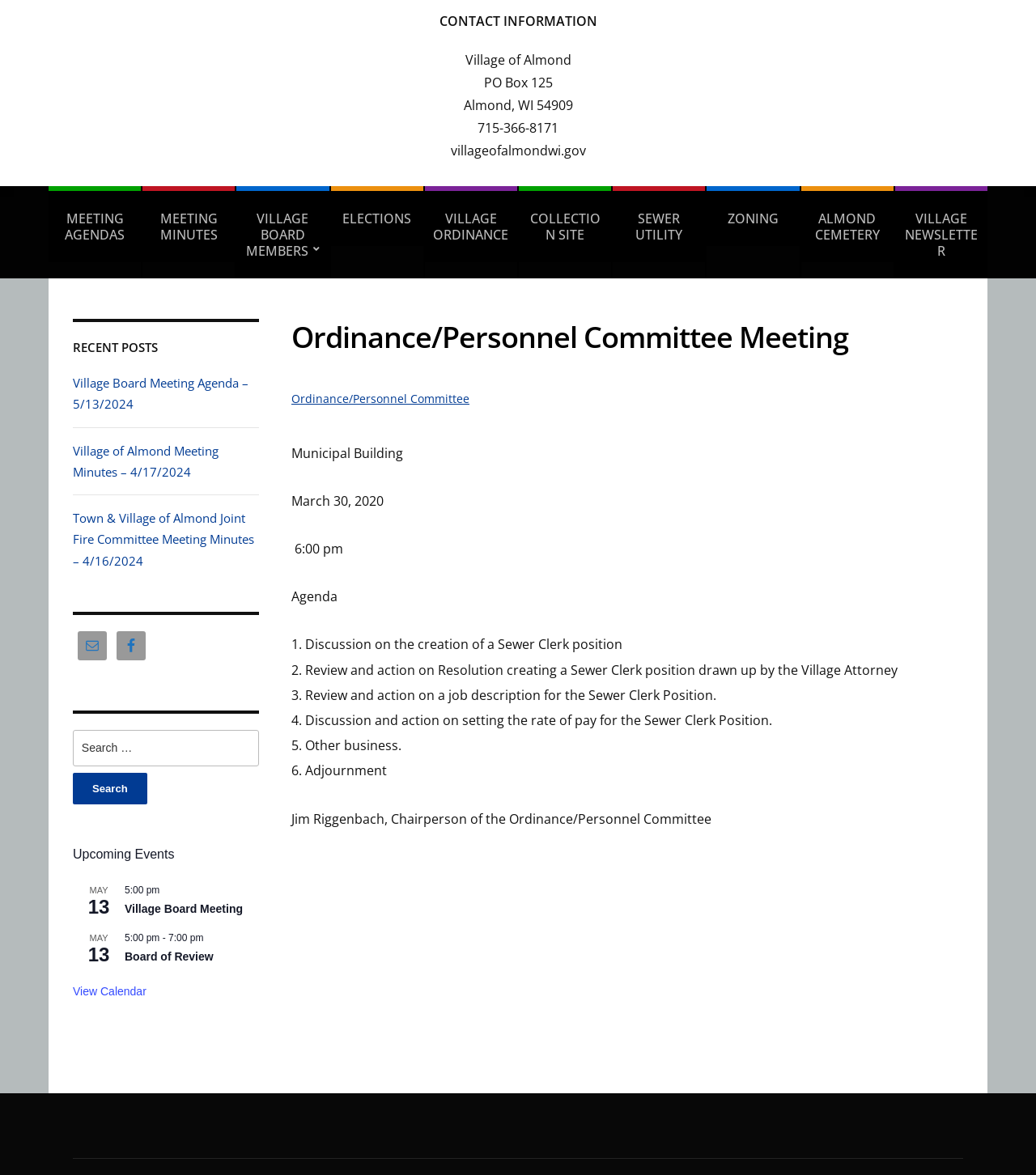Using floating point numbers between 0 and 1, provide the bounding box coordinates in the format (top-left x, top-left y, bottom-right x, bottom-right y). Locate the UI element described here: Board of Review

[0.12, 0.809, 0.206, 0.821]